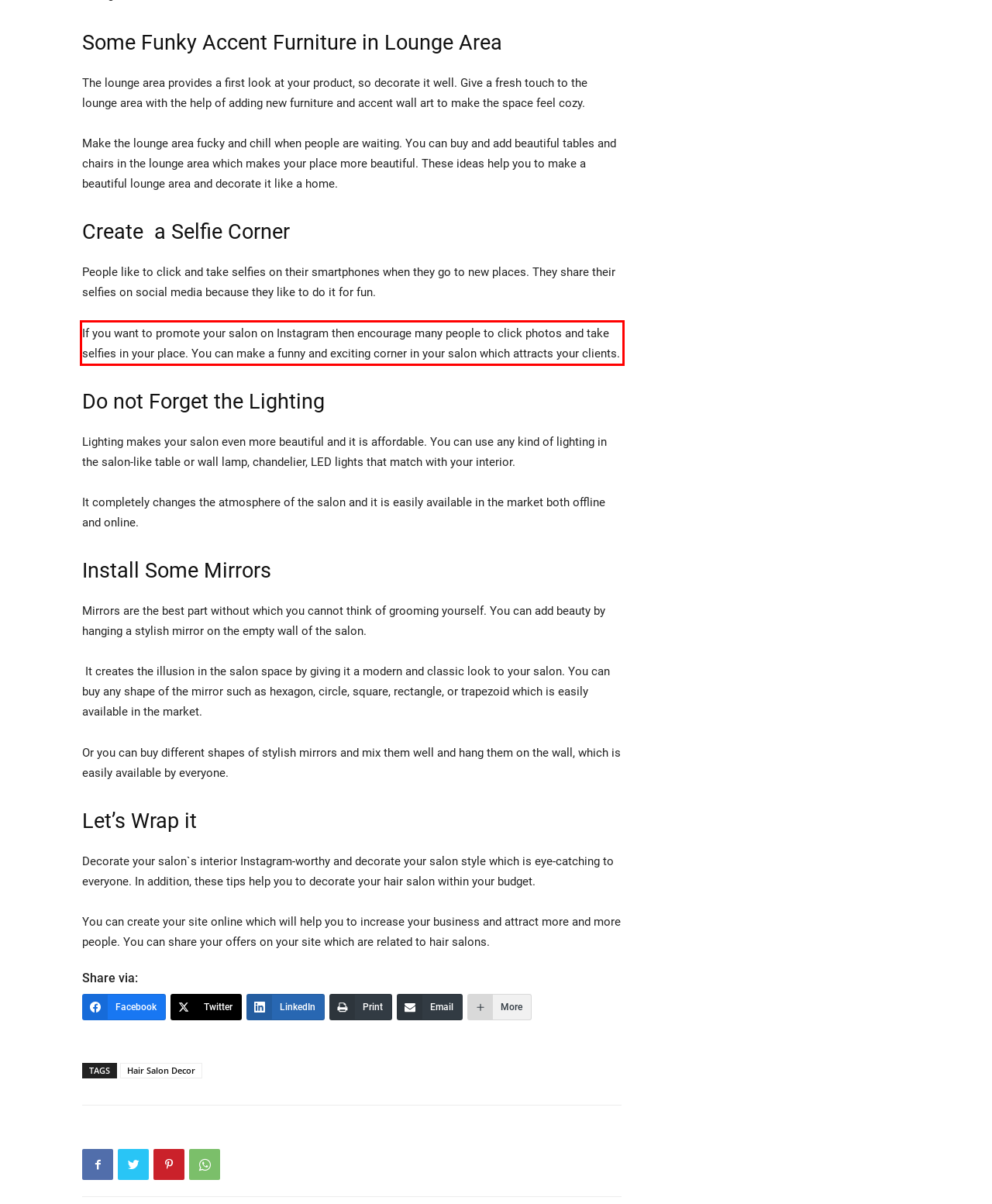You are looking at a screenshot of a webpage with a red rectangle bounding box. Use OCR to identify and extract the text content found inside this red bounding box.

If you want to promote your salon on Instagram then encourage many people to click photos and take selfies in your place. You can make a funny and exciting corner in your salon which attracts your clients.